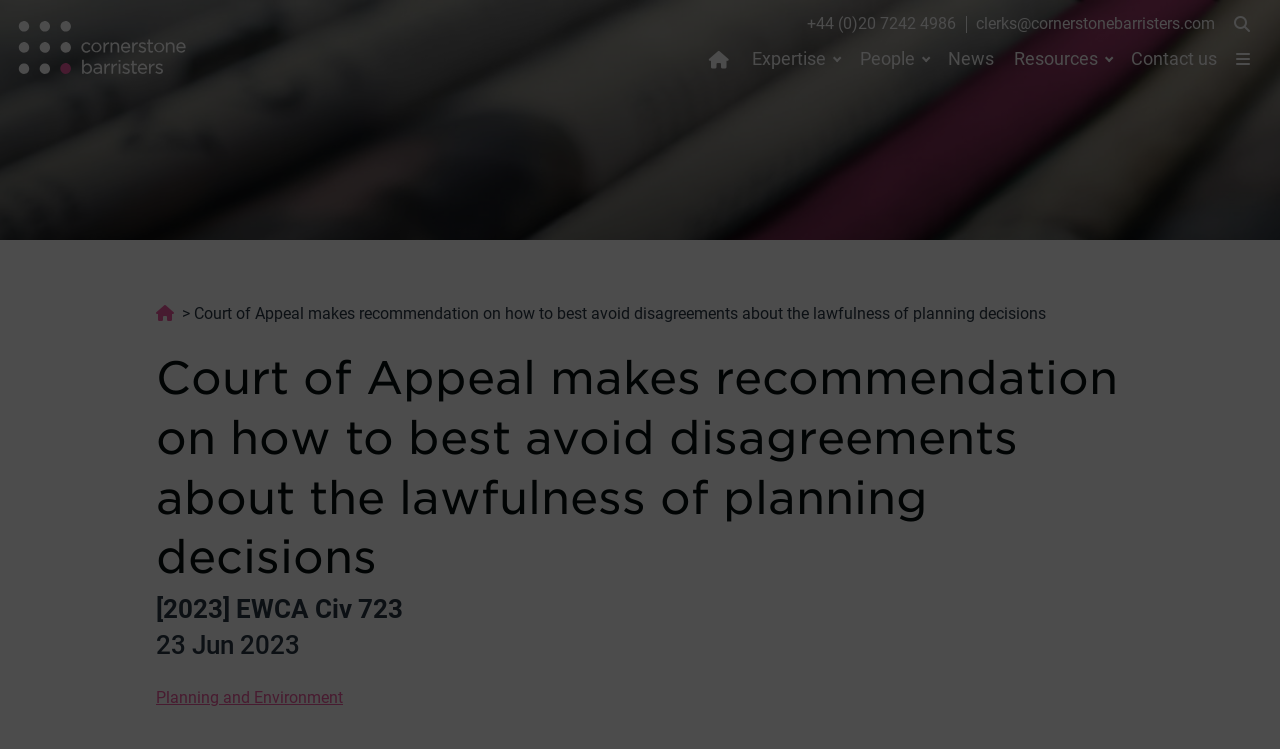Generate a thorough description of the webpage.

The webpage appears to be a news article or blog post from Cornerstone Barristers, a law firm. At the top left corner, there is a logo of Cornerstone Barristers, which is also a link to the firm's homepage. Below the logo, there are contact details, including a phone number and email address. 

To the right of the contact details, there is a search button and a navigation menu with links to various sections of the website, such as Expertise, People, News, Resources, and Contact us. 

The main content of the webpage is a news article with the title "Court of Appeal makes recommendation on how to best avoid disagreements about the lawfulness of planning decisions". The title is also a heading that spans almost the entire width of the page. Below the title, there is a brief description of the article, which mentions a court case, [2023] EWCA Civ 723, and its date, 23 June 2023. 

The article is categorized under "Planning and Environment", which is a link at the bottom of the page. There are no images in the main content area, but there are icons in the navigation menu and search button.